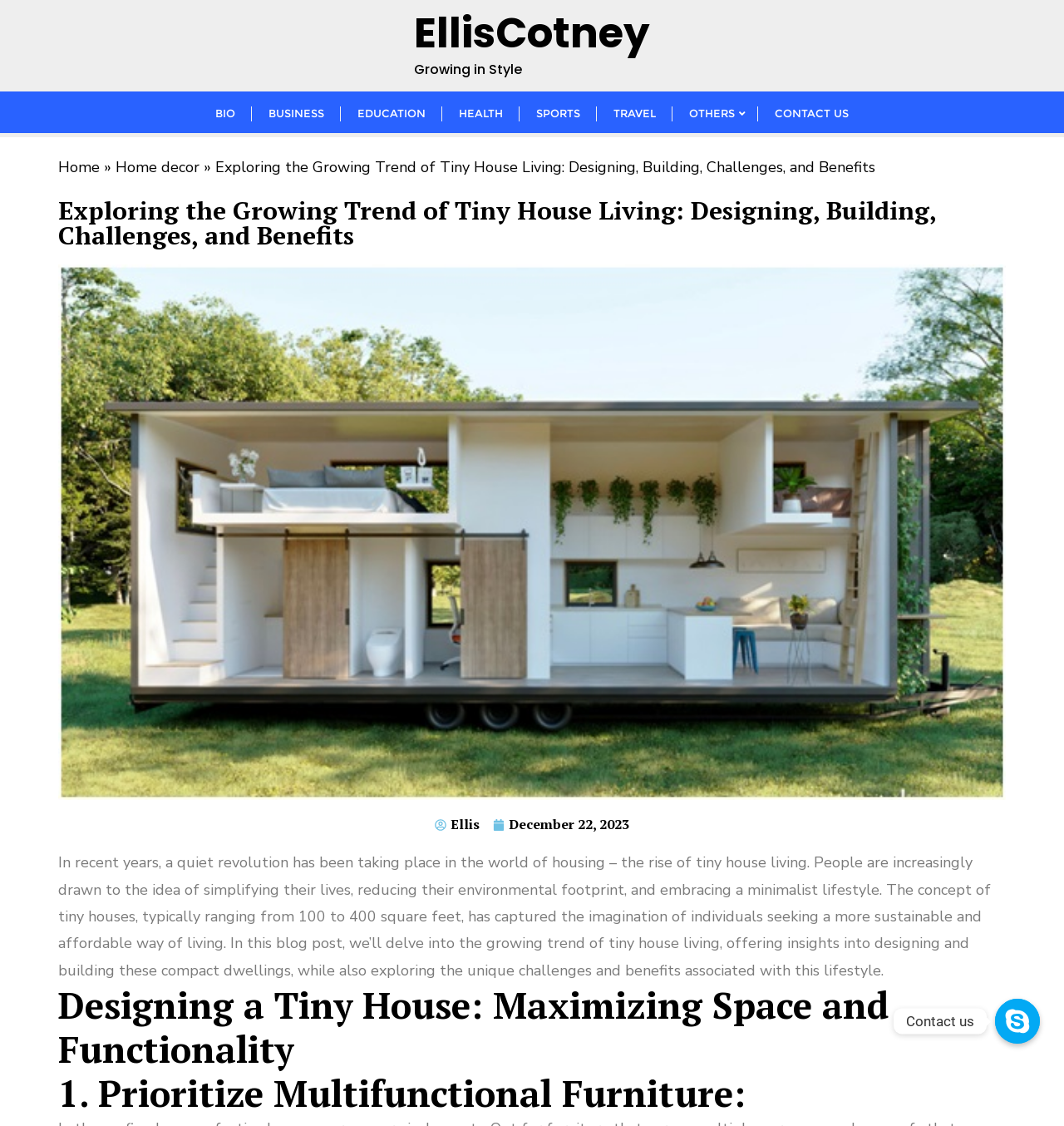What is the main topic of this webpage?
From the details in the image, provide a complete and detailed answer to the question.

Based on the webpage content, especially the heading 'Exploring the Growing Trend of Tiny House Living: Designing, Building, Challenges, and Benefits' and the image 'Tiny House Living', it is clear that the main topic of this webpage is tiny house living.